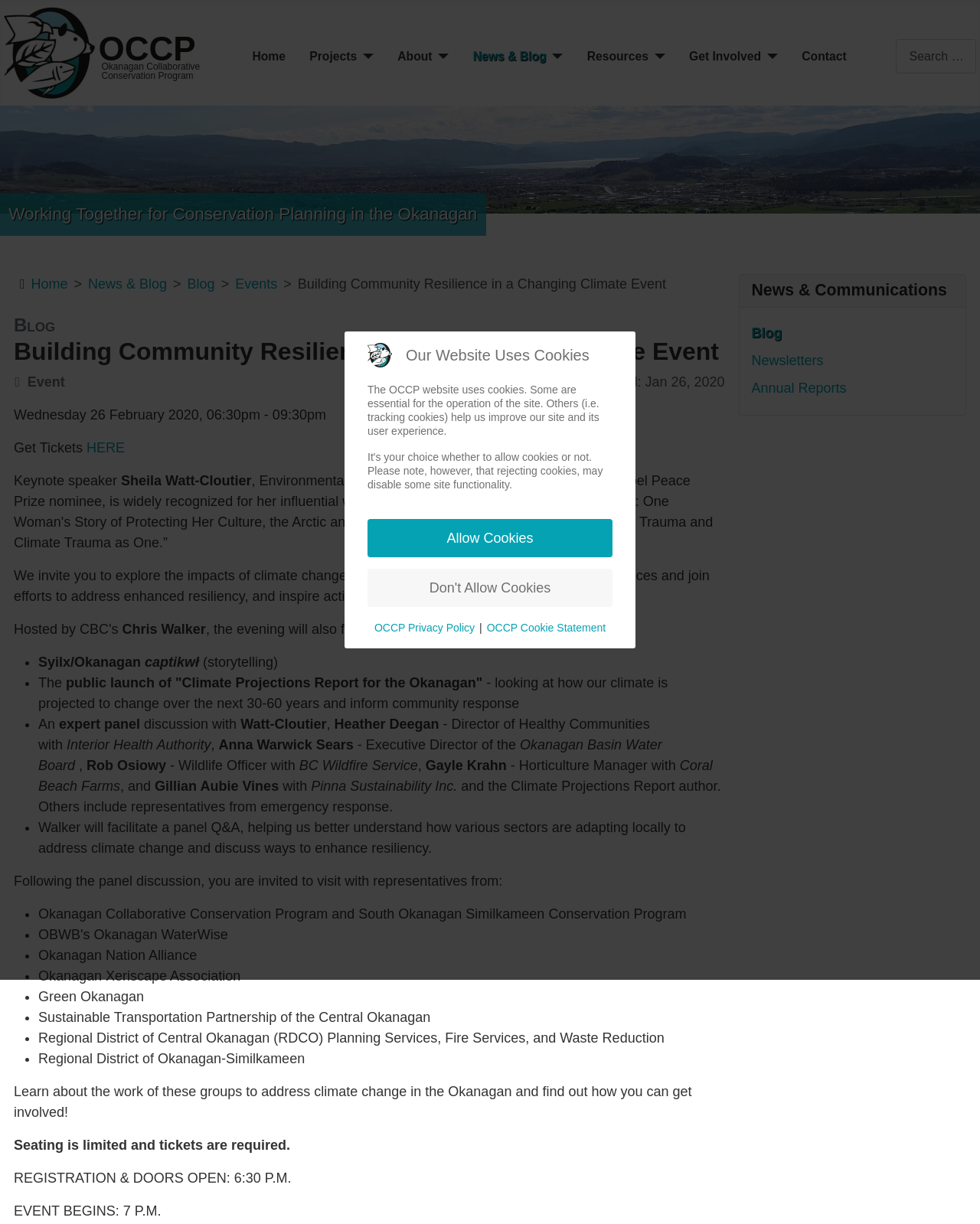Please study the image and answer the question comprehensively:
What is the topic of the 'Climate Projections Report'?

The answer can be found in the section describing the event, where it is mentioned that the public launch of the 'Climate Projections Report for the Okanagan' will take place.